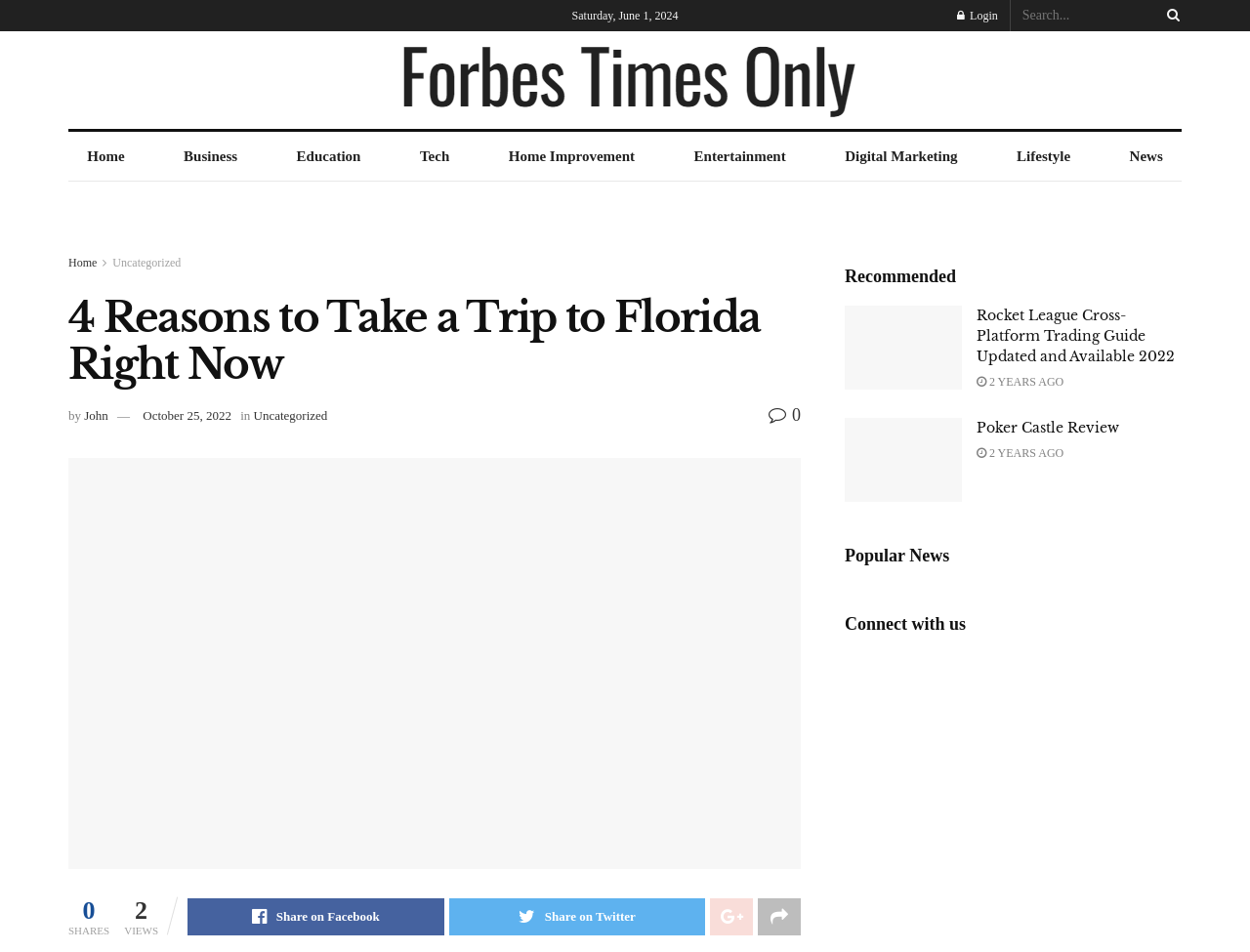Using the information from the screenshot, answer the following question thoroughly:
What is the name of the author?

I found the name of the author by looking at the link 'John' which is located above the date of the article.